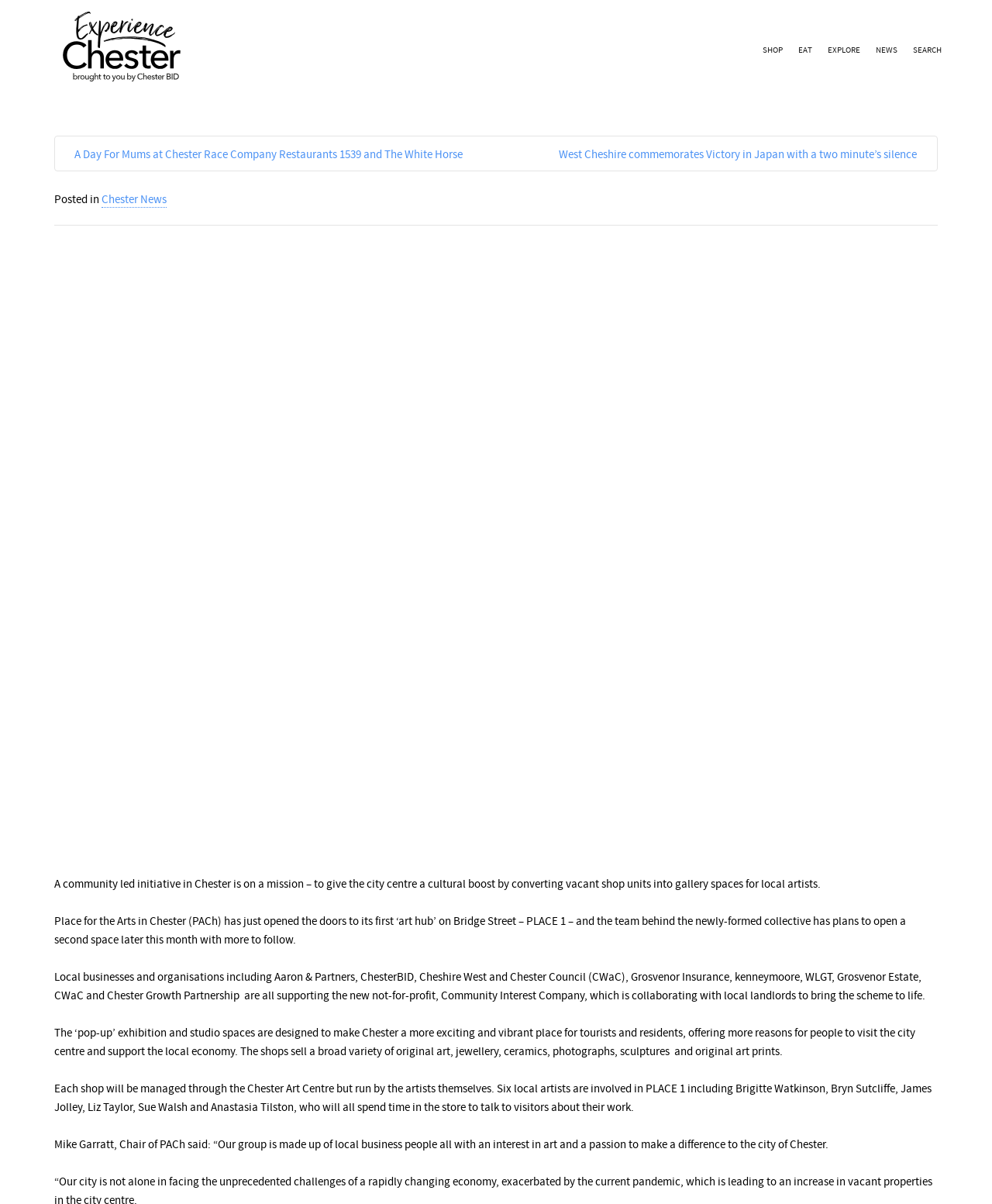Please give a concise answer to this question using a single word or phrase: 
What type of items are sold in the shops?

Original art, jewellery, ceramics, etc.